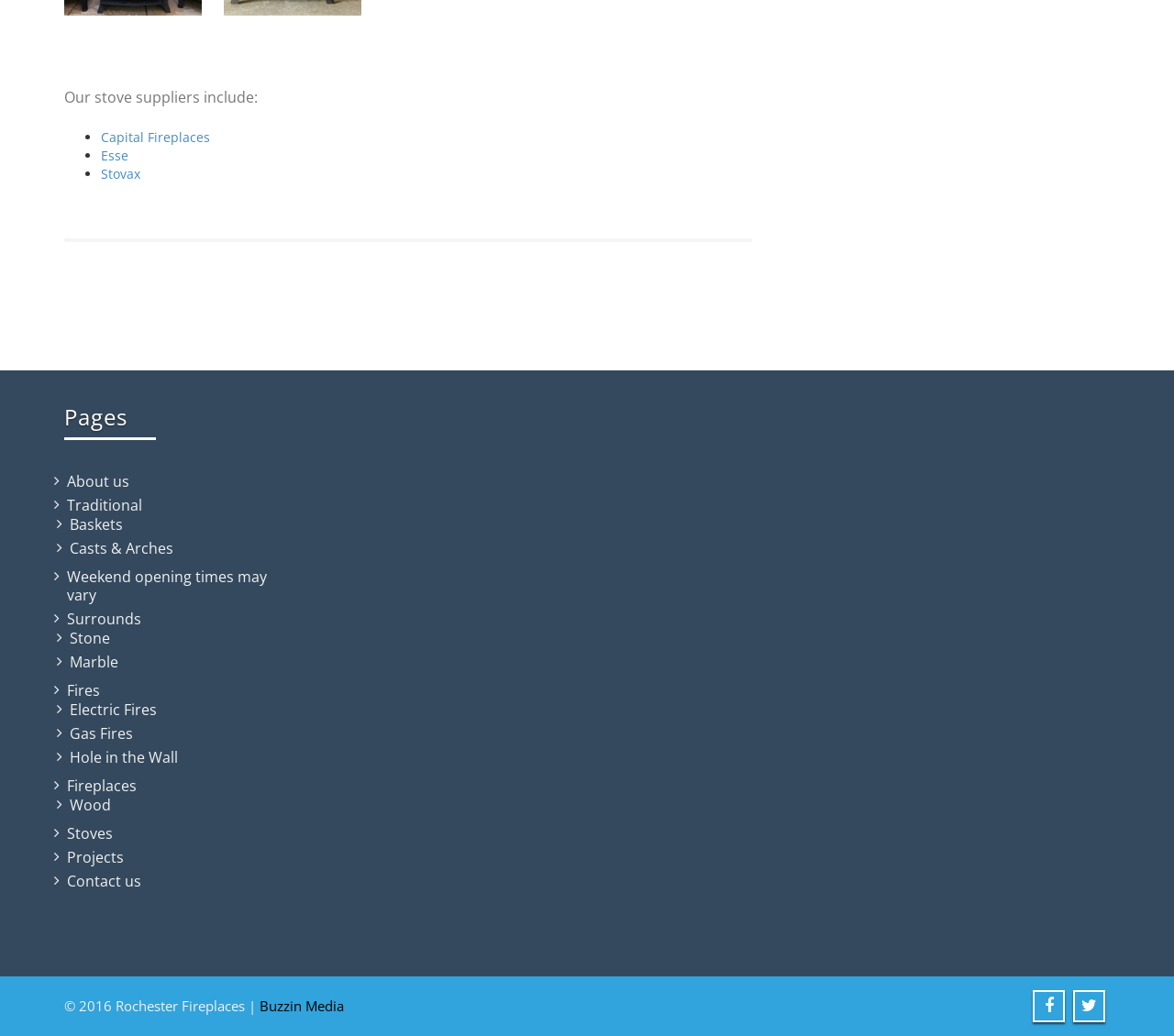Determine the bounding box coordinates of the section I need to click to execute the following instruction: "Check the weekend opening times". Provide the coordinates as four float numbers between 0 and 1, i.e., [left, top, right, bottom].

[0.057, 0.547, 0.227, 0.584]